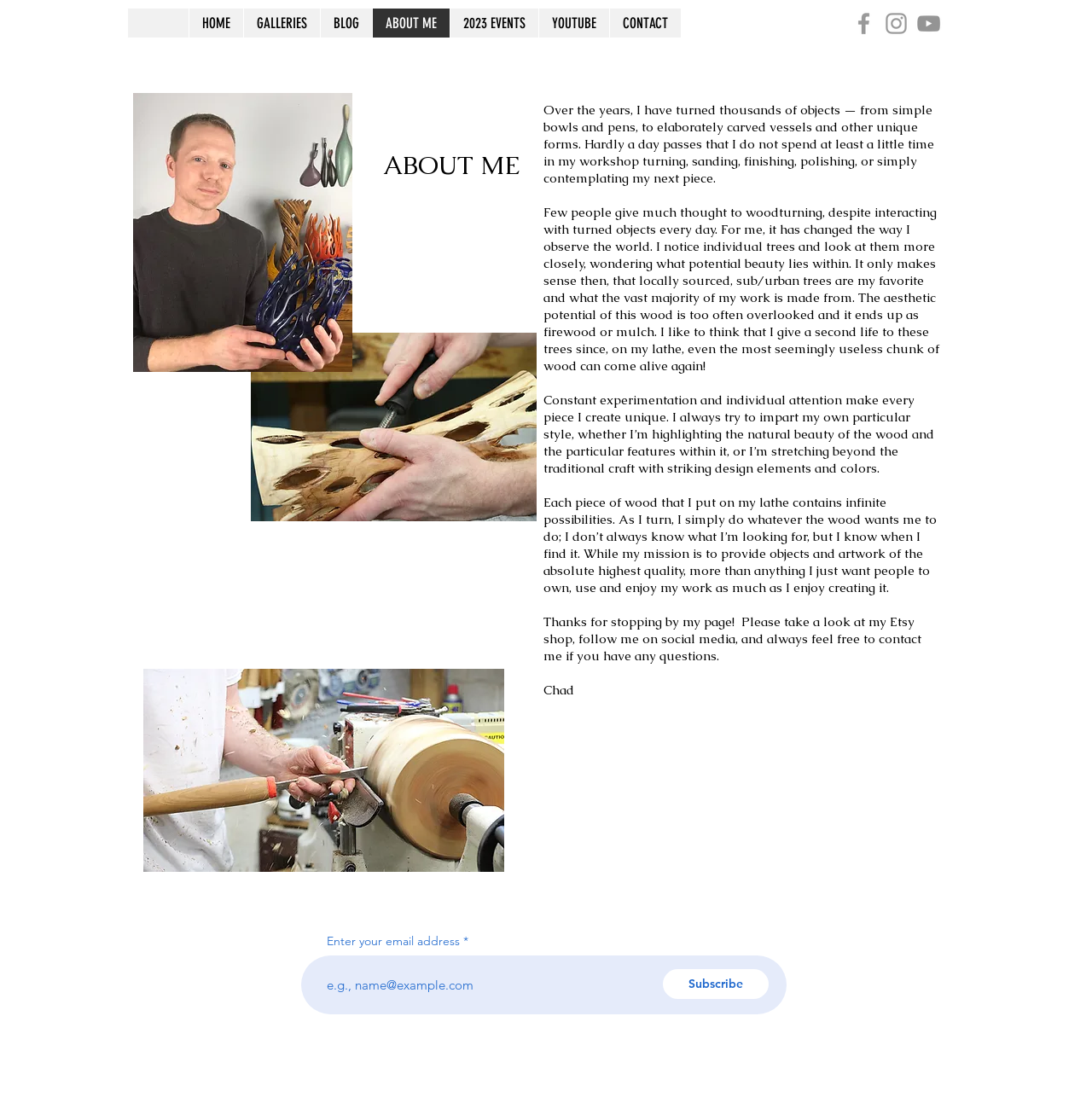Refer to the image and provide a thorough answer to this question:
How many social media platforms are linked on the webpage?

The social media links are located in the 'Social Bar' section, and there are three links: Facebook, Instagram, and YouTube, each represented by a grey icon.